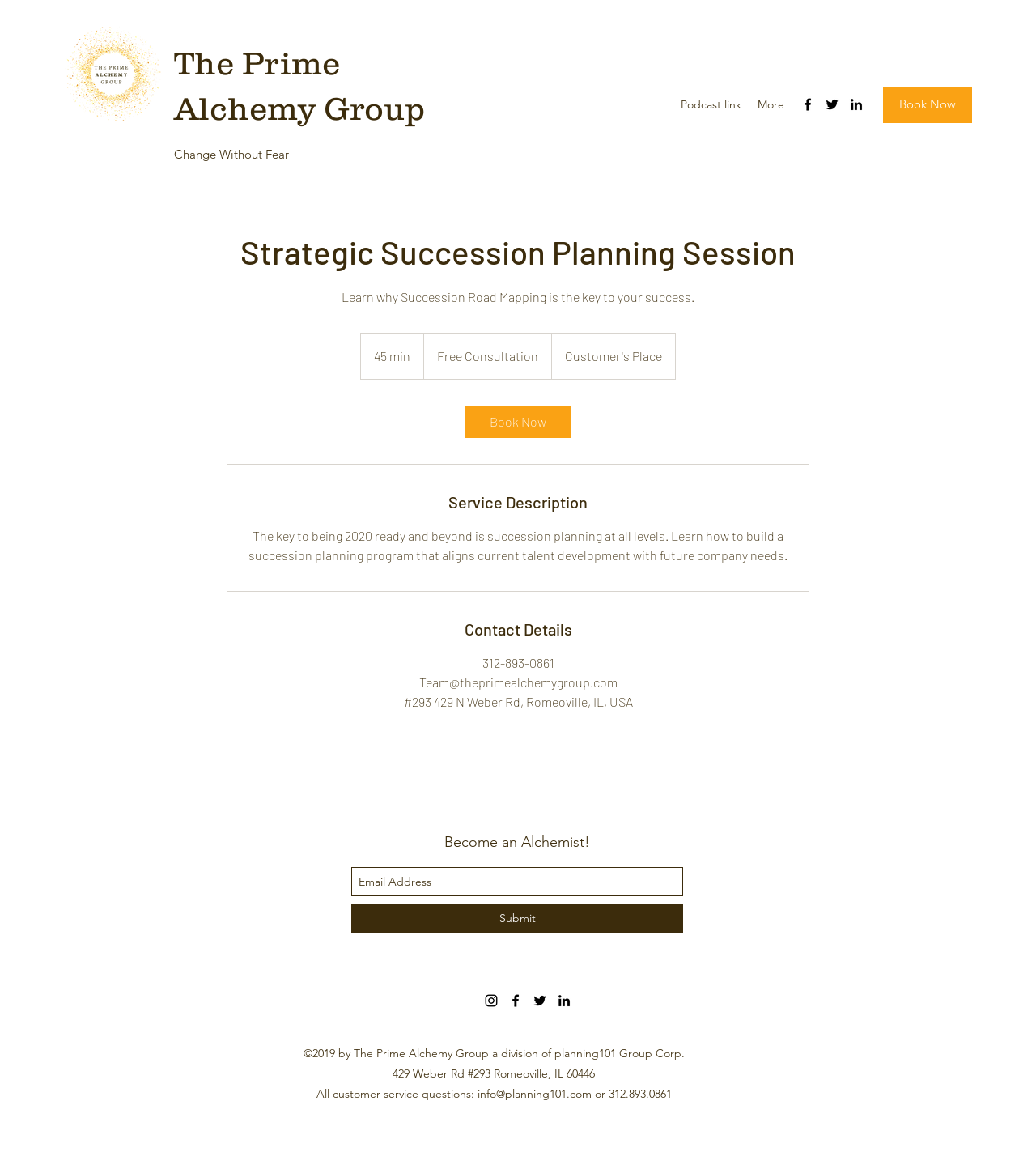What is the purpose of the 'Submit' button?
Please provide a comprehensive answer to the question based on the webpage screenshot.

I found the 'Submit' button in the 'Slideshow' region, which is located at the bottom of the webpage. The button is next to a textbox labeled 'Email Address', so I infer that the purpose of the button is to submit the email address.